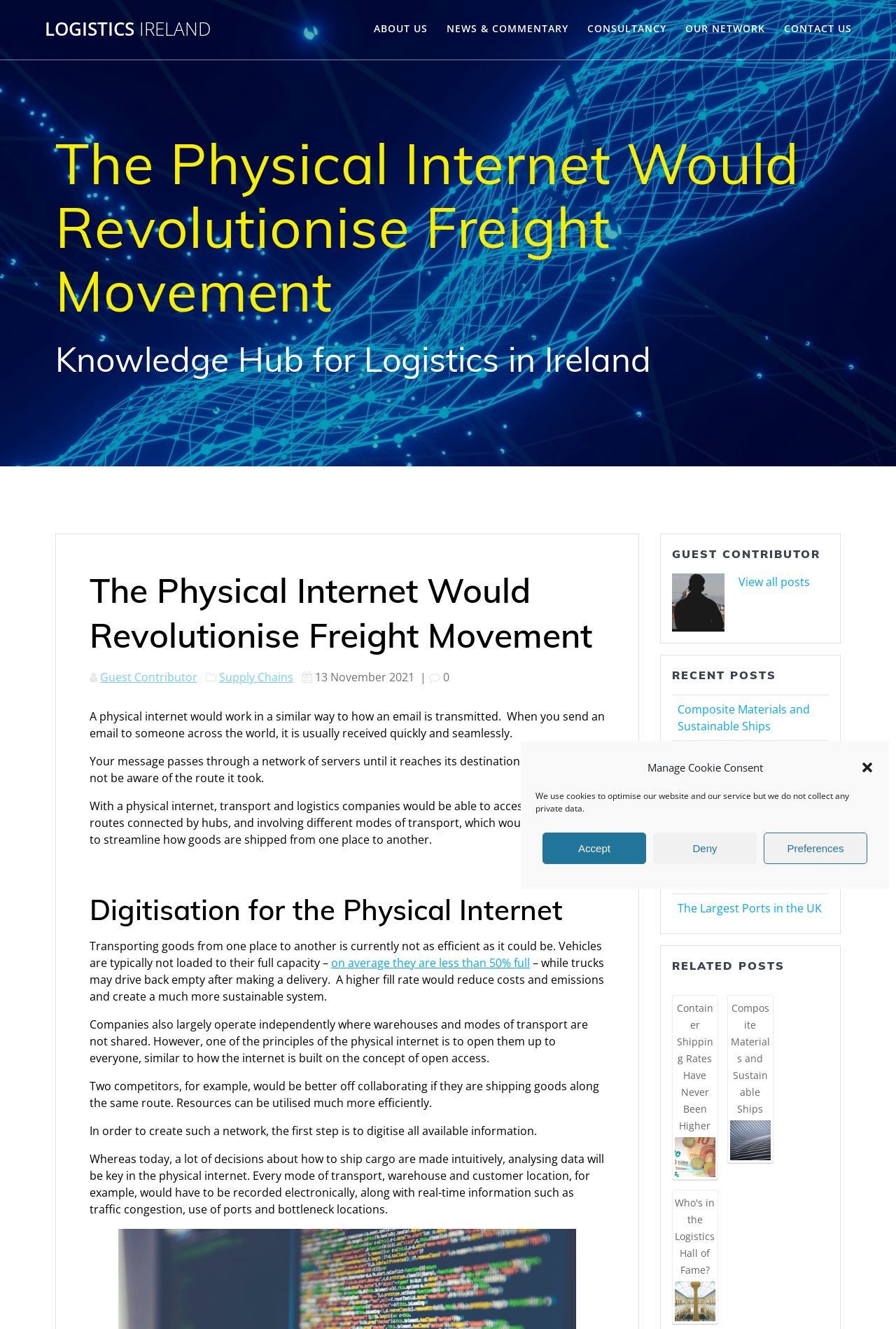Extract the bounding box coordinates for the UI element described by the text: "Supply Chains". The coordinates should be in the form of [left, top, right, bottom] with values between 0 and 1.

[0.245, 0.504, 0.327, 0.515]